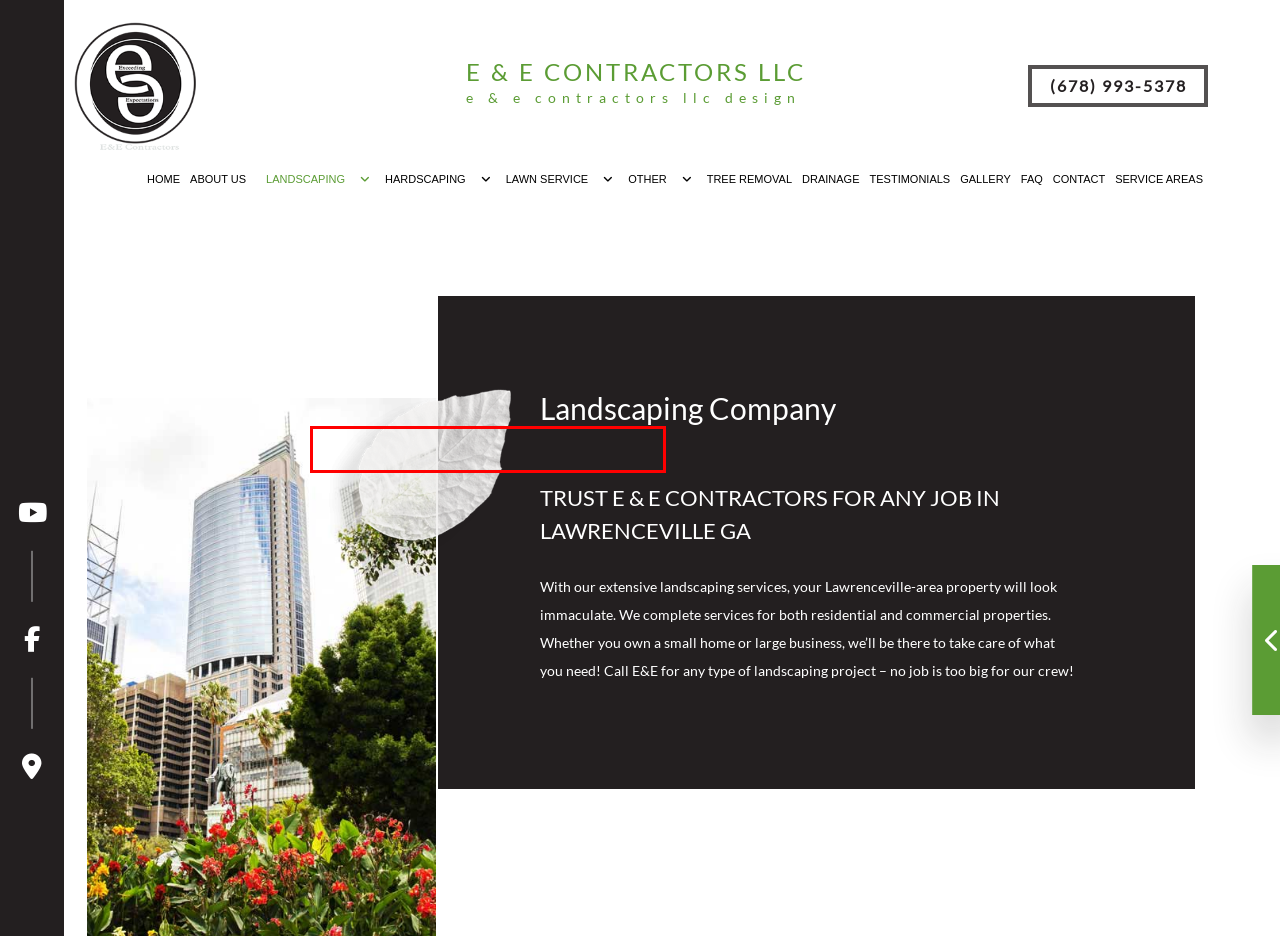You have been given a screenshot of a webpage, where a red bounding box surrounds a UI element. Identify the best matching webpage description for the page that loads after the element in the bounding box is clicked. Options include:
A. E & E Contractors LLC | Landscaping
B. Residential Lawn Mowing | E & E Contractors LLC
C. Other Services | E & E Contractors LLC
D. Leaf Removal | E & E Contractors LLC
E. Fall Clean Up | E & E Contractors LLC
F. Tree Removal | E & E Contractors LLC
G. Sprinkler System Repairs | E & E Contractors LLC
H. Sod Installation | E & E Contractors LLC

E